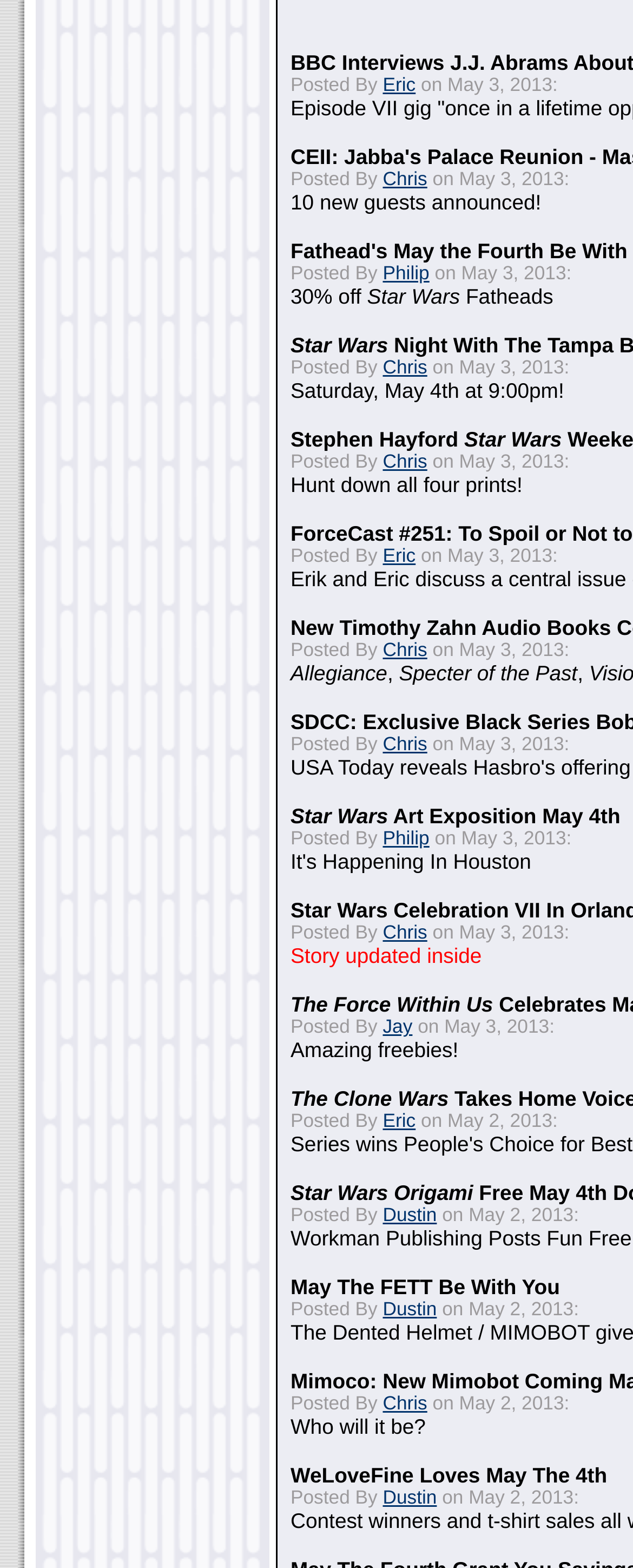Please specify the bounding box coordinates of the clickable region necessary for completing the following instruction: "Check the details of 'Star Wars Art Exposition May 4th'". The coordinates must consist of four float numbers between 0 and 1, i.e., [left, top, right, bottom].

[0.459, 0.513, 0.98, 0.528]